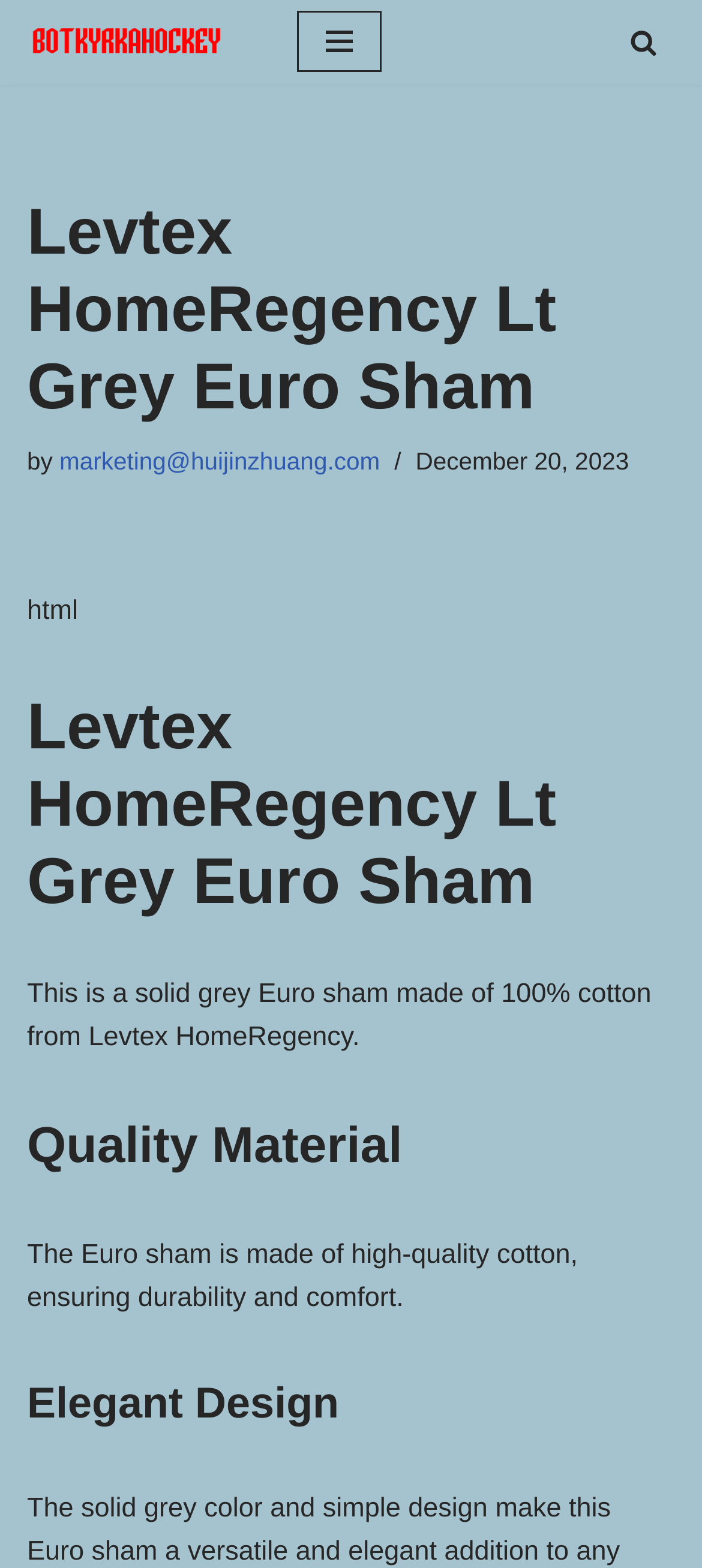Provide the bounding box coordinates for the UI element that is described by this text: "Navigation Menu". The coordinates should be in the form of four float numbers between 0 and 1: [left, top, right, bottom].

[0.423, 0.007, 0.544, 0.046]